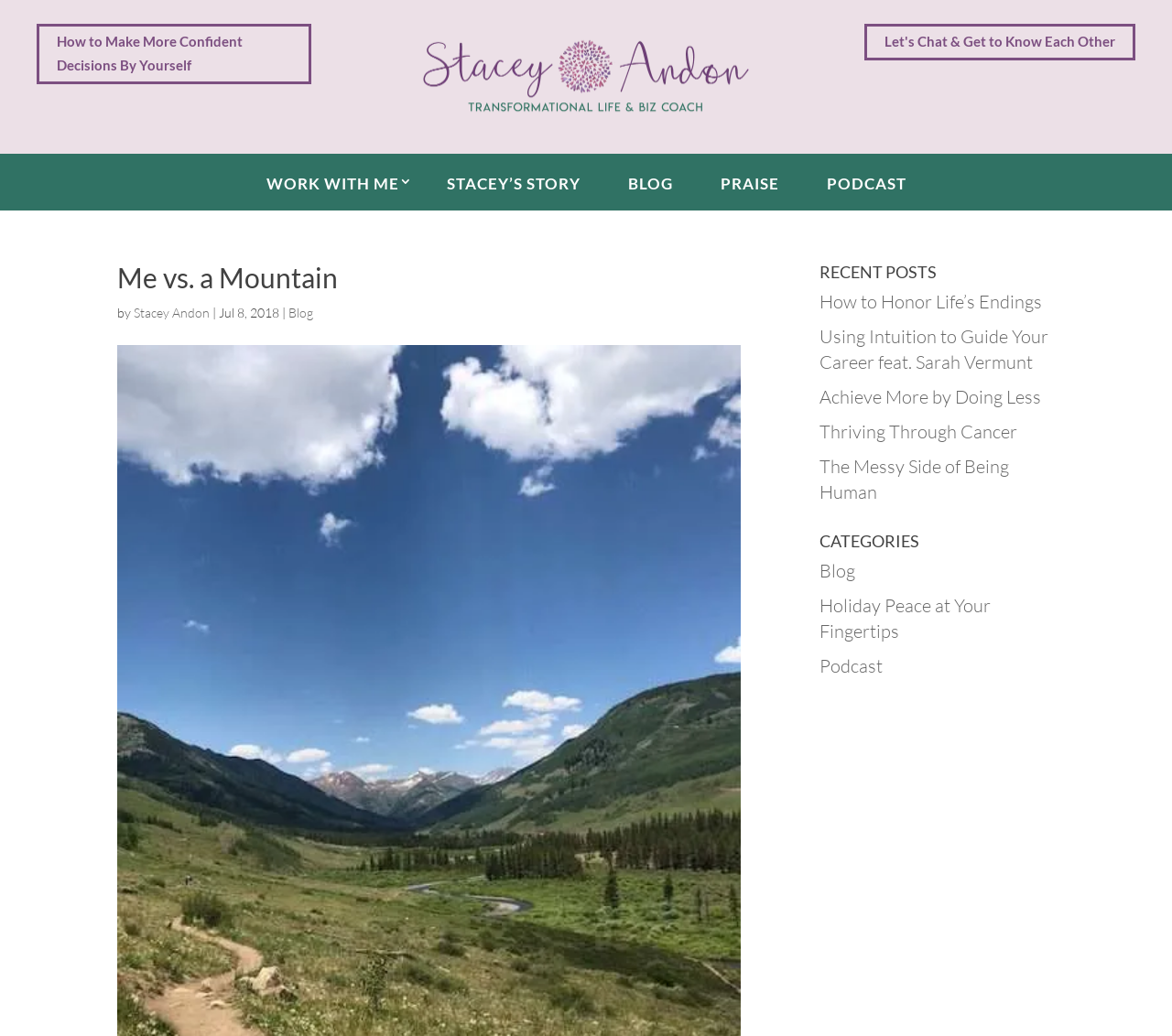Use the details in the image to answer the question thoroughly: 
What is the date of the 'Me vs. a Mountain' post?

The date of the 'Me vs. a Mountain' post can be found next to the author's name, Stacey Andon, where it says 'Jul 8, 2018'.